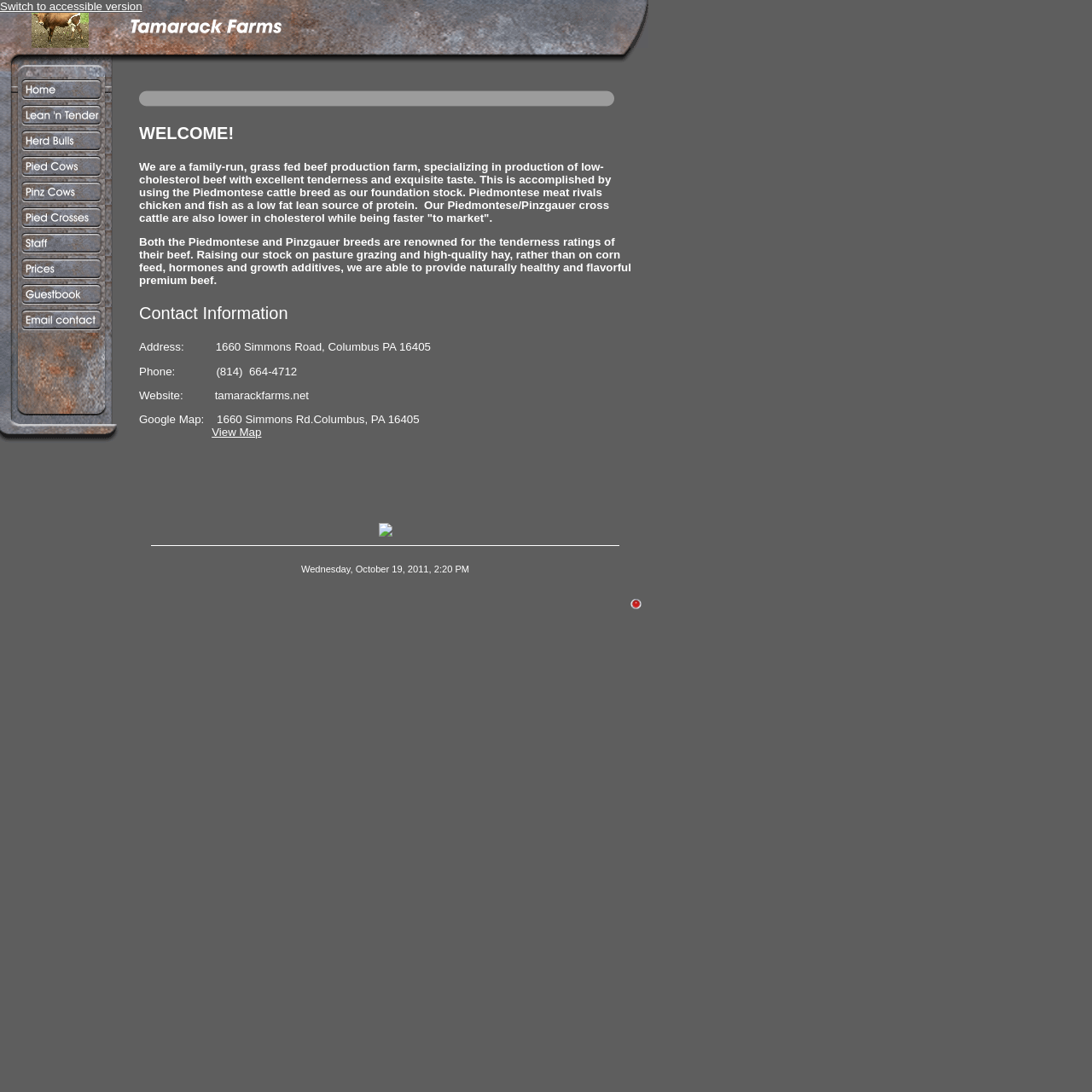What is the purpose of raising cattle on pasture grazing and high-quality hay?
Give a detailed response to the question by analyzing the screenshot.

This answer can be obtained by reading the webpage content, which states that raising cattle on pasture grazing and high-quality hay, rather than on corn feed, hormones and growth additives, allows Tamarack Farms to provide naturally healthy and flavorful premium beef.